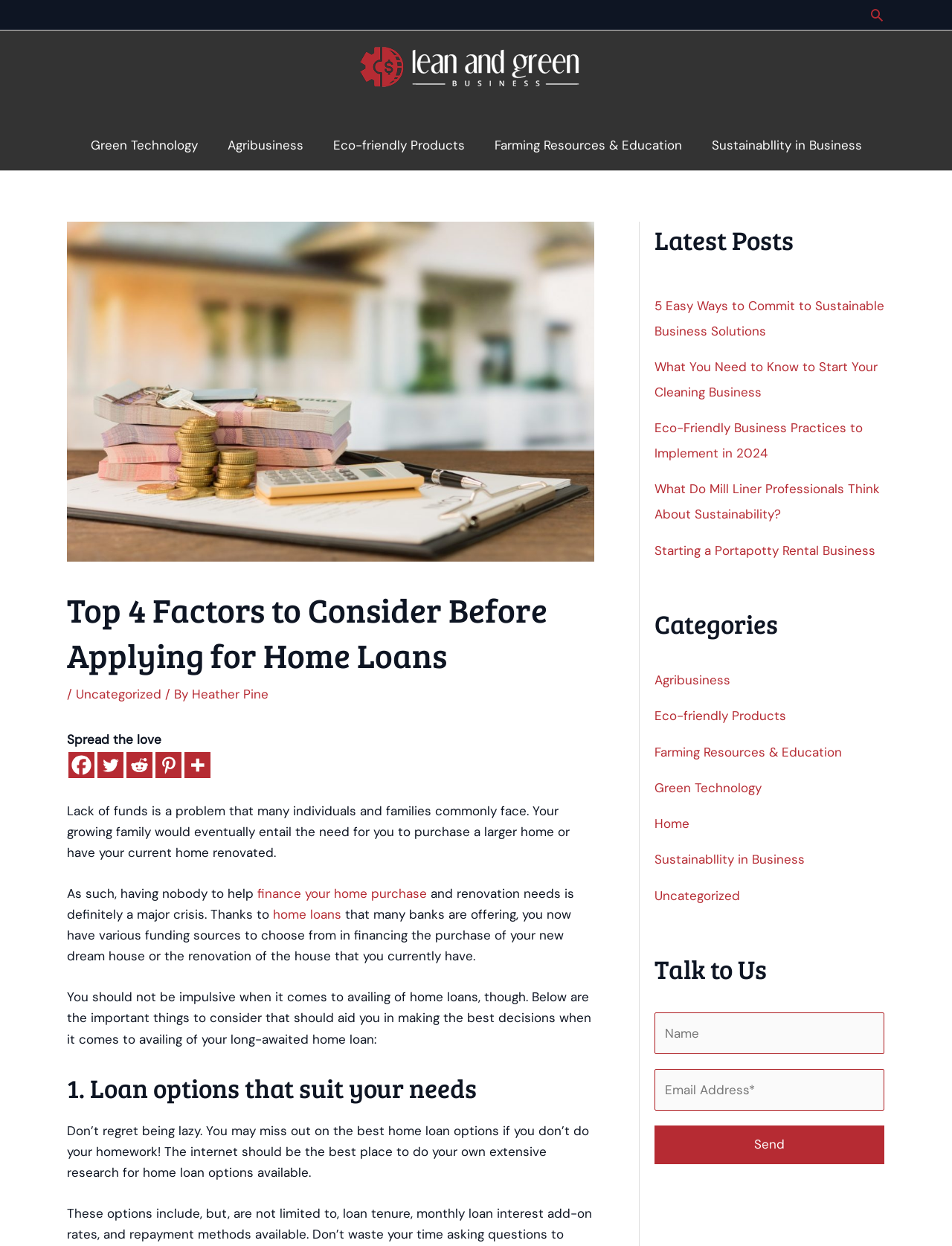Using the information in the image, could you please answer the following question in detail:
What is the category of the link '5 Easy Ways to Commit to Sustainable Business Solutions'?

The link '5 Easy Ways to Commit to Sustainable Business Solutions' is located in the 'Latest Posts' section, and its content suggests that it is related to sustainability in business. This category is also listed in the 'Categories' section, which further supports this answer.